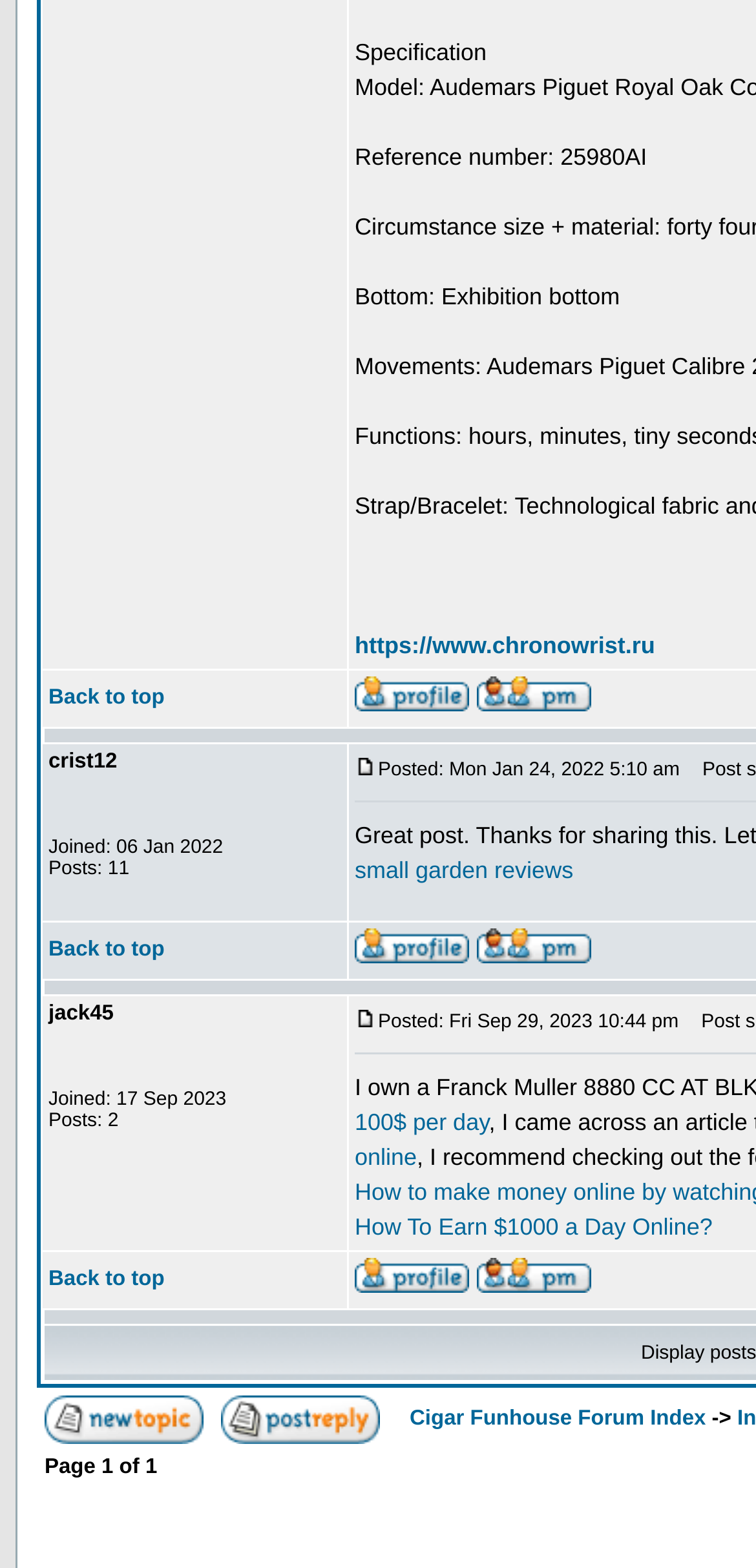Identify the coordinates of the bounding box for the element that must be clicked to accomplish the instruction: "View user's profile".

[0.469, 0.437, 0.621, 0.458]